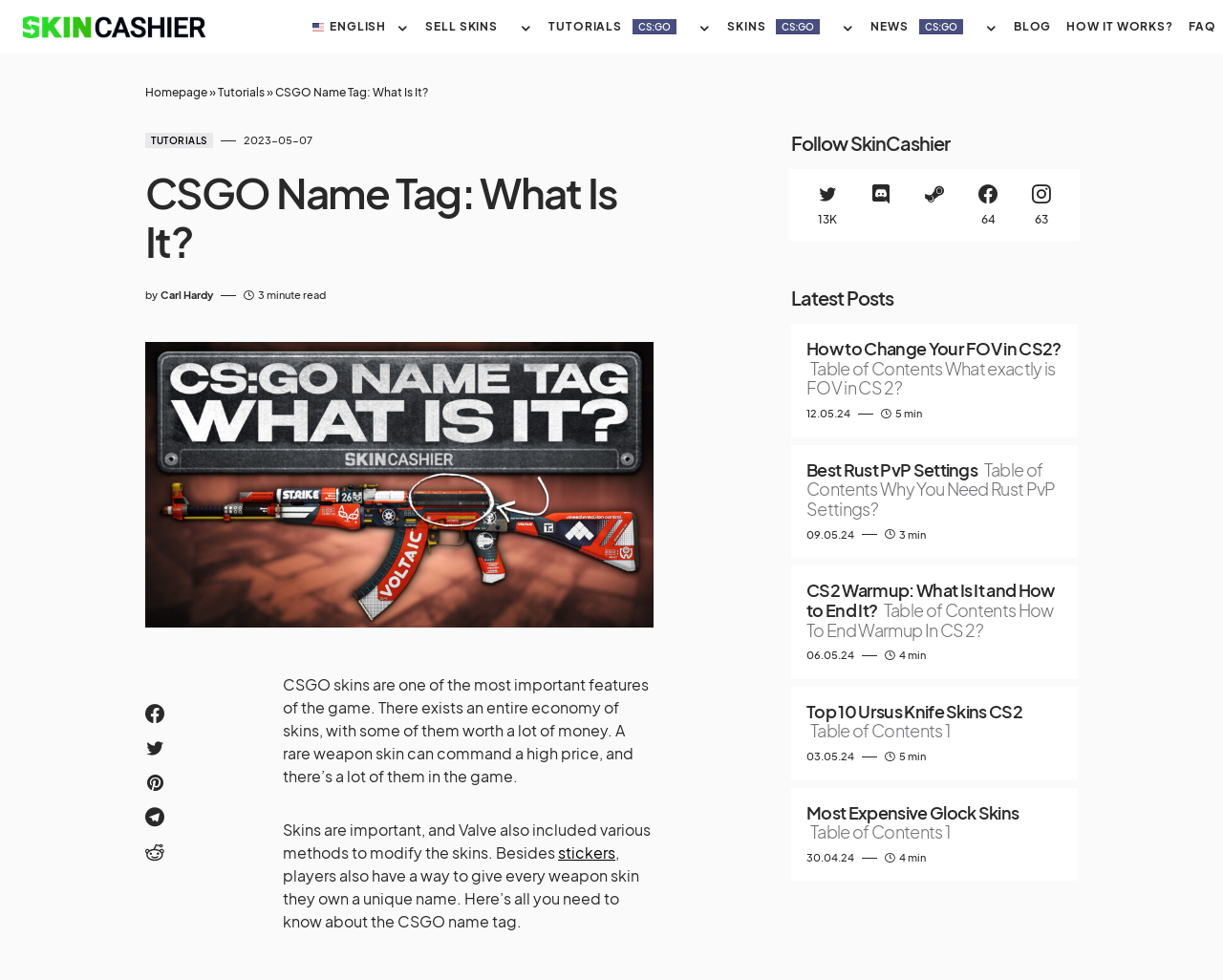Find the main header of the webpage and produce its text content.

CSGO Name Tag: What Is It?